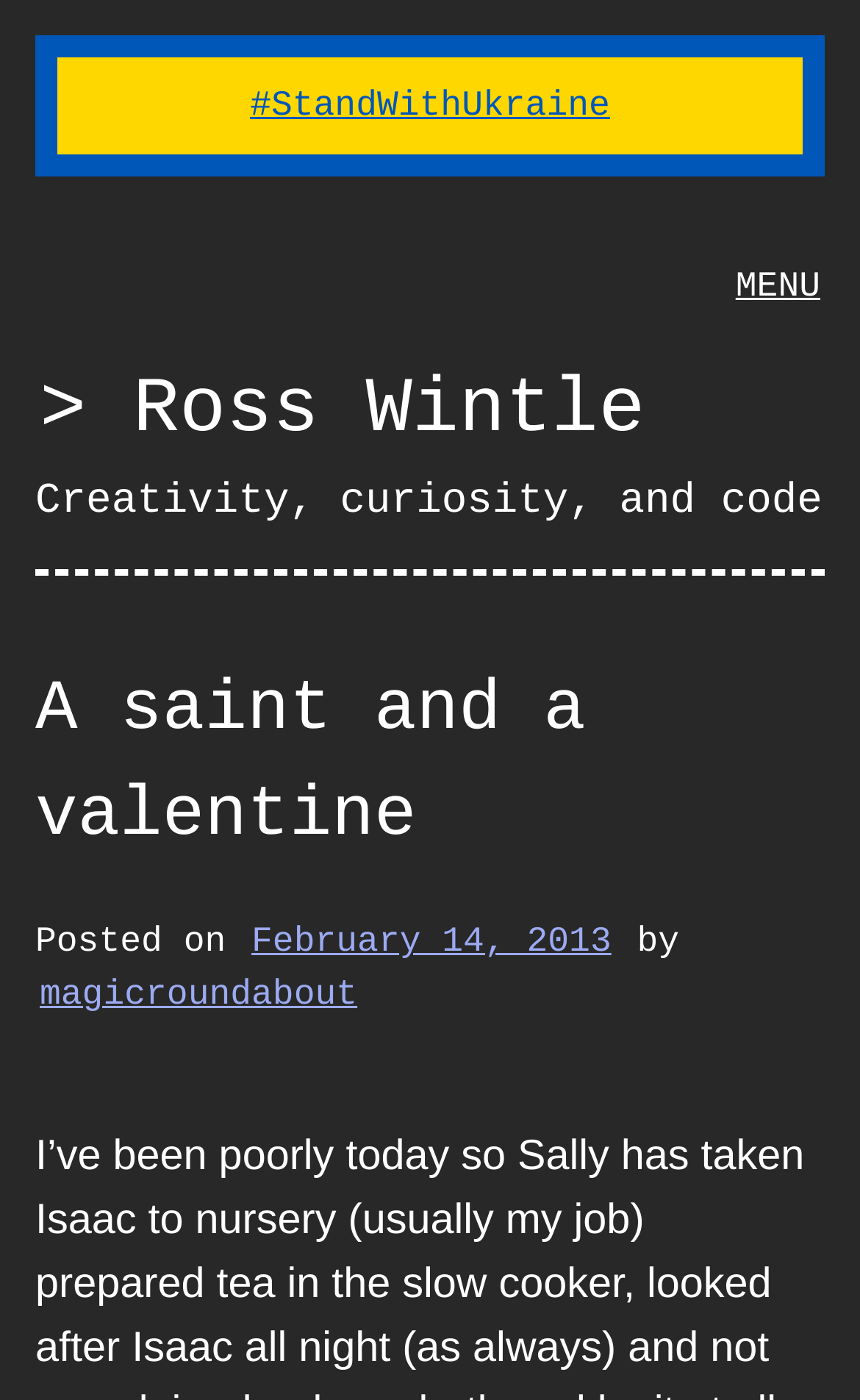Write a detailed summary of the webpage.

This webpage appears to be a personal blog post titled "A saint and a valentine" by Ross Wintle. At the top of the page, there are three links: "#StandWithUkraine" located near the center, "MENU" on the right side, and "> Ross Wintle" on the left side. Below these links, there is a static text "Creativity, curiosity, and code" that spans almost the entire width of the page.

The main content of the blog post is headed by a title "A saint and a valentine" which is positioned near the top-left corner of the page. The title is followed by a brief description of the post, which is not explicitly stated but seems to be about the author's personal experience. The post is dated "February 14, 2013" and is attributed to the author "magicroundabout". The text "Posted on" and "by" are positioned above and below the date and author's name, respectively.

Overall, the webpage has a simple layout with a focus on the blog post's content, and includes a few links and metadata at the top.